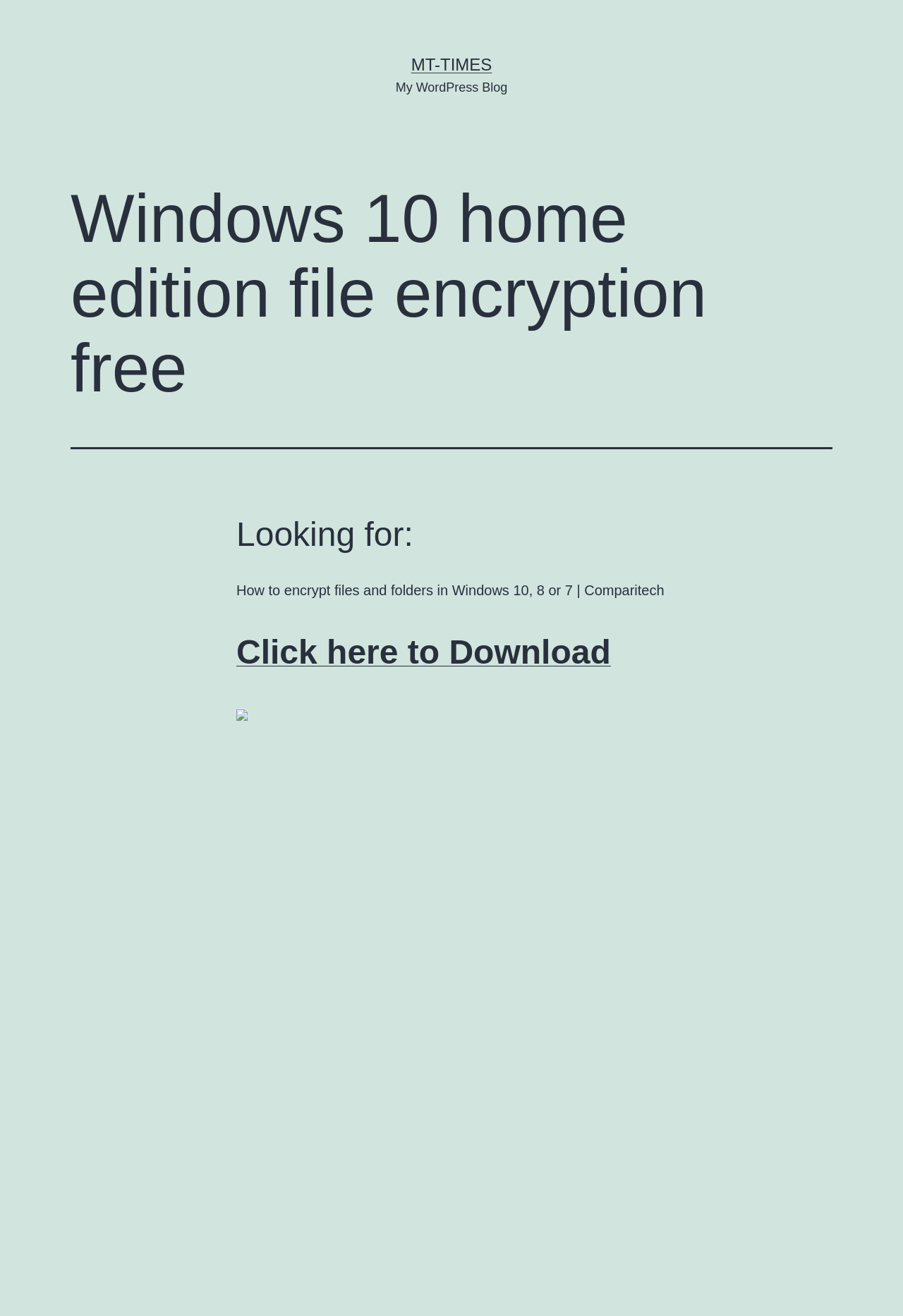Predict the bounding box coordinates of the UI element that matches this description: "mt-times". The coordinates should be in the format [left, top, right, bottom] with each value between 0 and 1.

[0.455, 0.042, 0.545, 0.056]